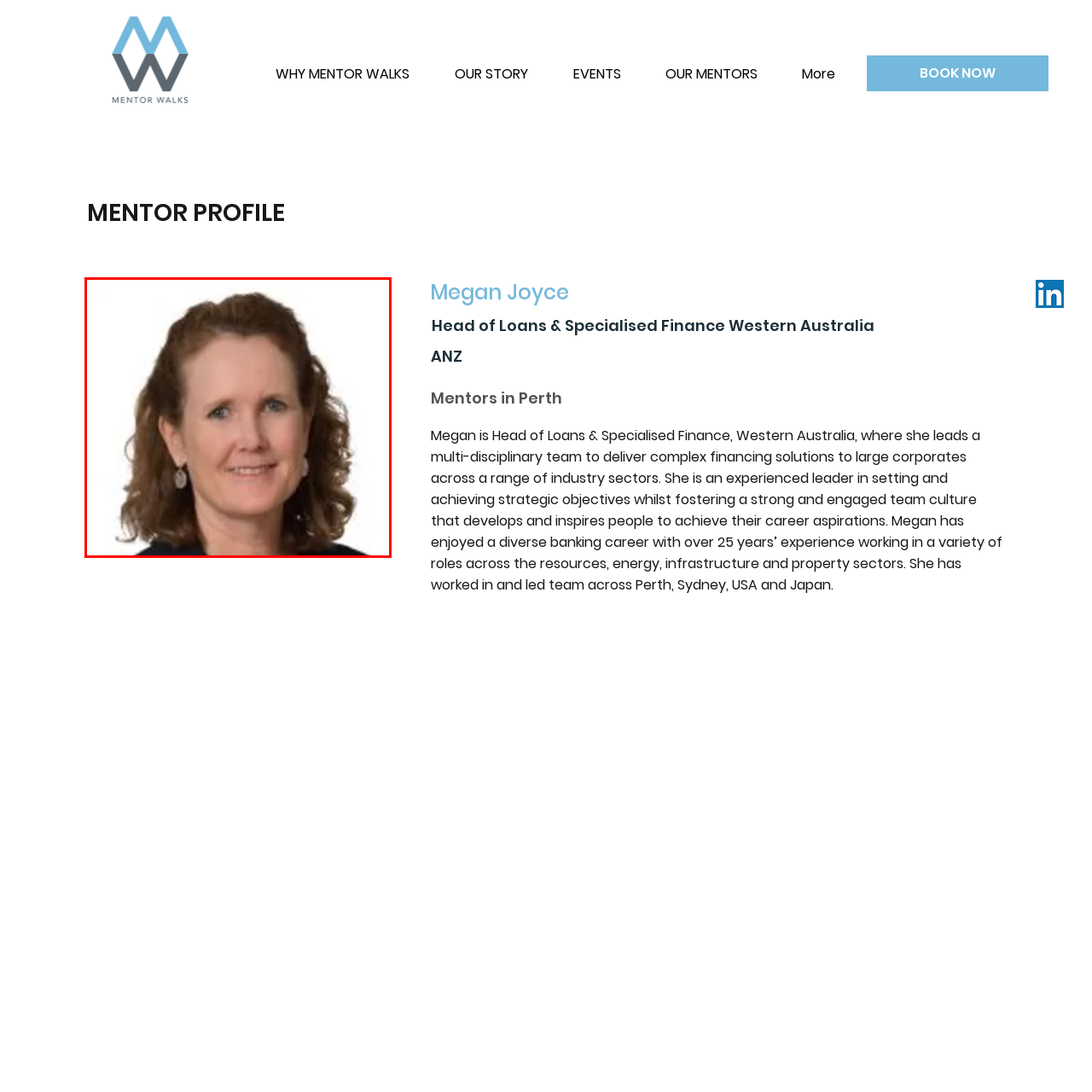What type of team does Megan lead?
Observe the image inside the red bounding box and answer the question using only one word or a short phrase.

multi-disciplinary team